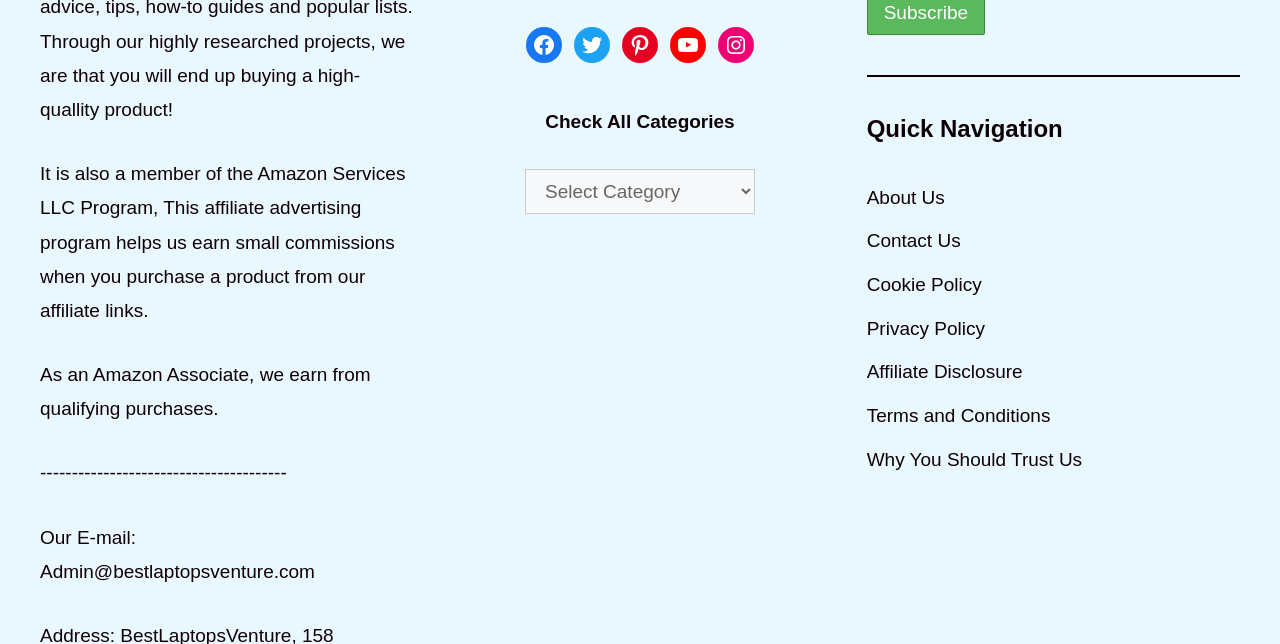Please provide the bounding box coordinates for the element that needs to be clicked to perform the following instruction: "Go to About Us". The coordinates should be given as four float numbers between 0 and 1, i.e., [left, top, right, bottom].

[0.677, 0.29, 0.738, 0.322]